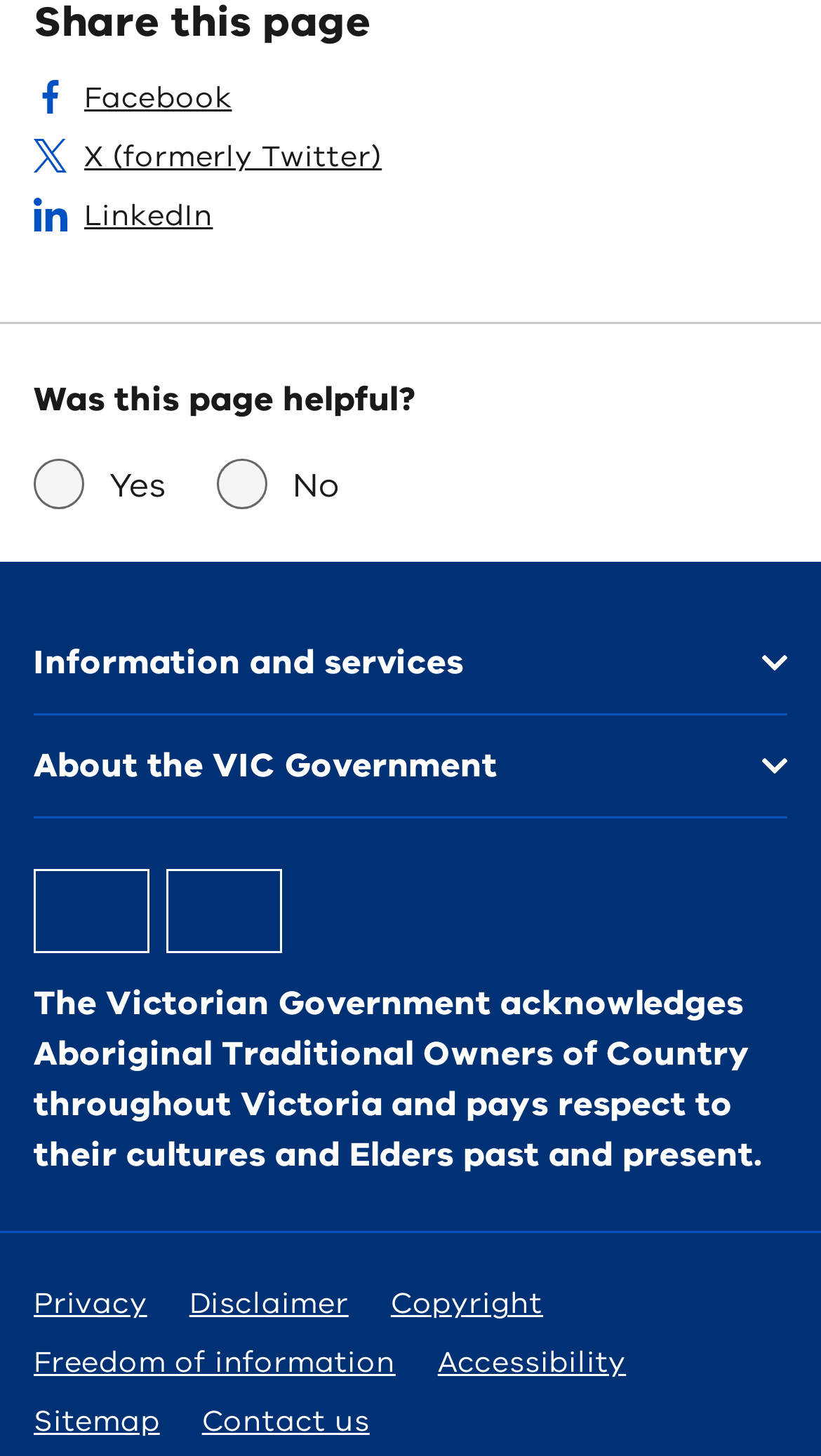Identify the bounding box coordinates of the specific part of the webpage to click to complete this instruction: "read about buying a home".

None